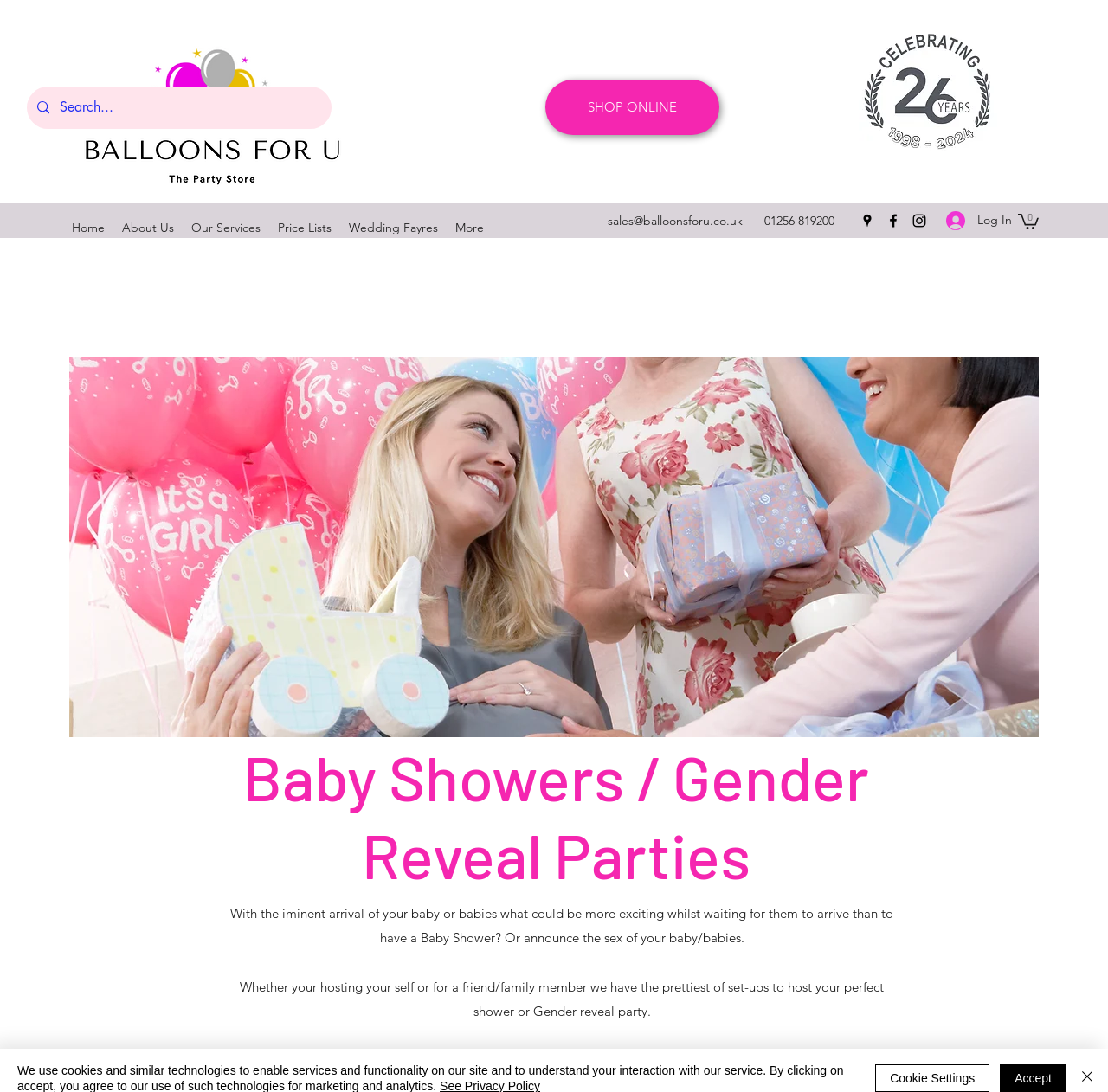What is the phone number?
Please ensure your answer to the question is detailed and covers all necessary aspects.

The phone number can be found at the top right corner of the webpage, next to the email address 'sales@balloonsforu.co.uk'.